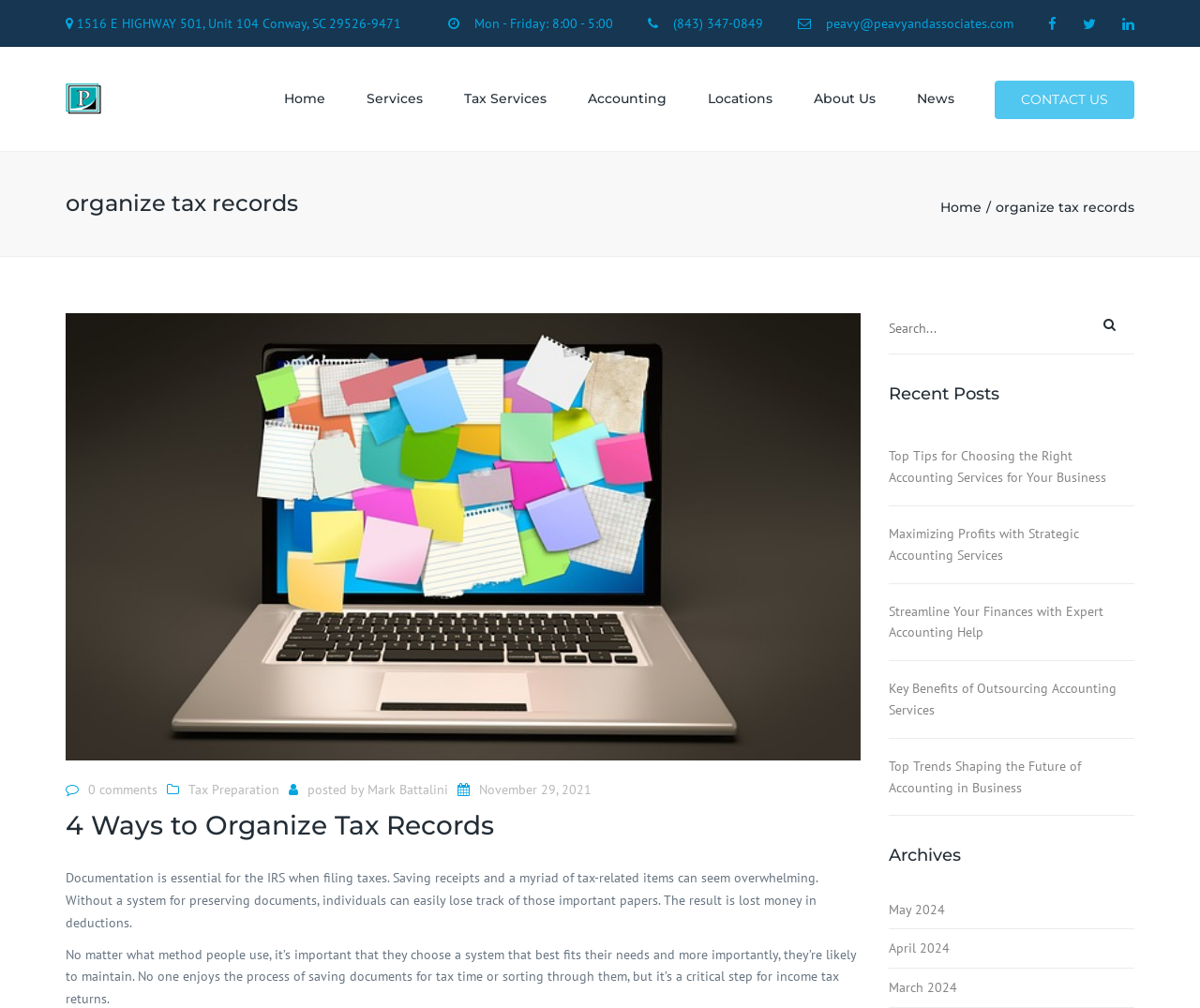Could you determine the bounding box coordinates of the clickable element to complete the instruction: "contact us"? Provide the coordinates as four float numbers between 0 and 1, i.e., [left, top, right, bottom].

[0.829, 0.08, 0.945, 0.118]